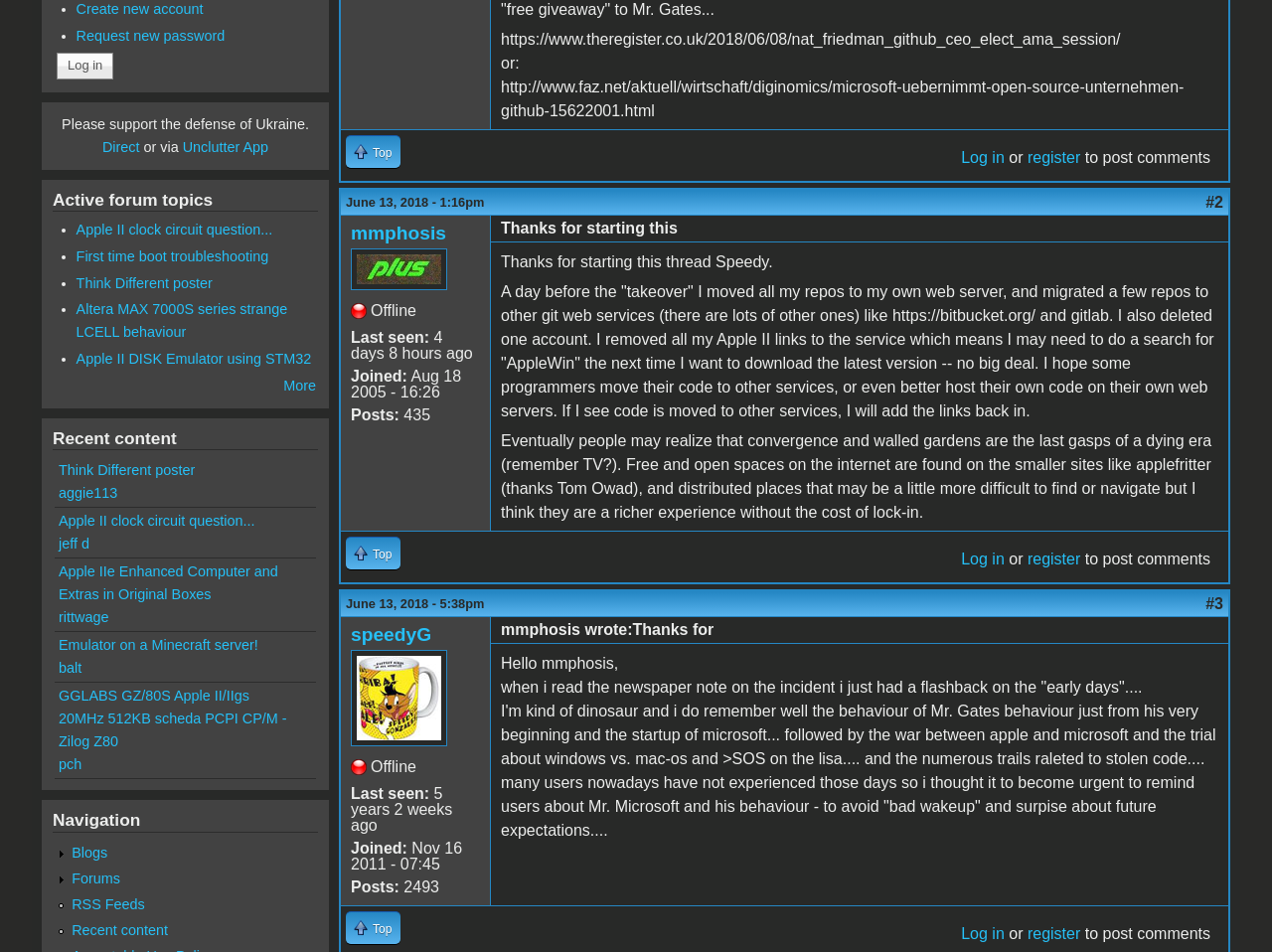Given the webpage screenshot, identify the bounding box of the UI element that matches this description: "Emulator on a Minecraft server!".

[0.046, 0.669, 0.203, 0.686]